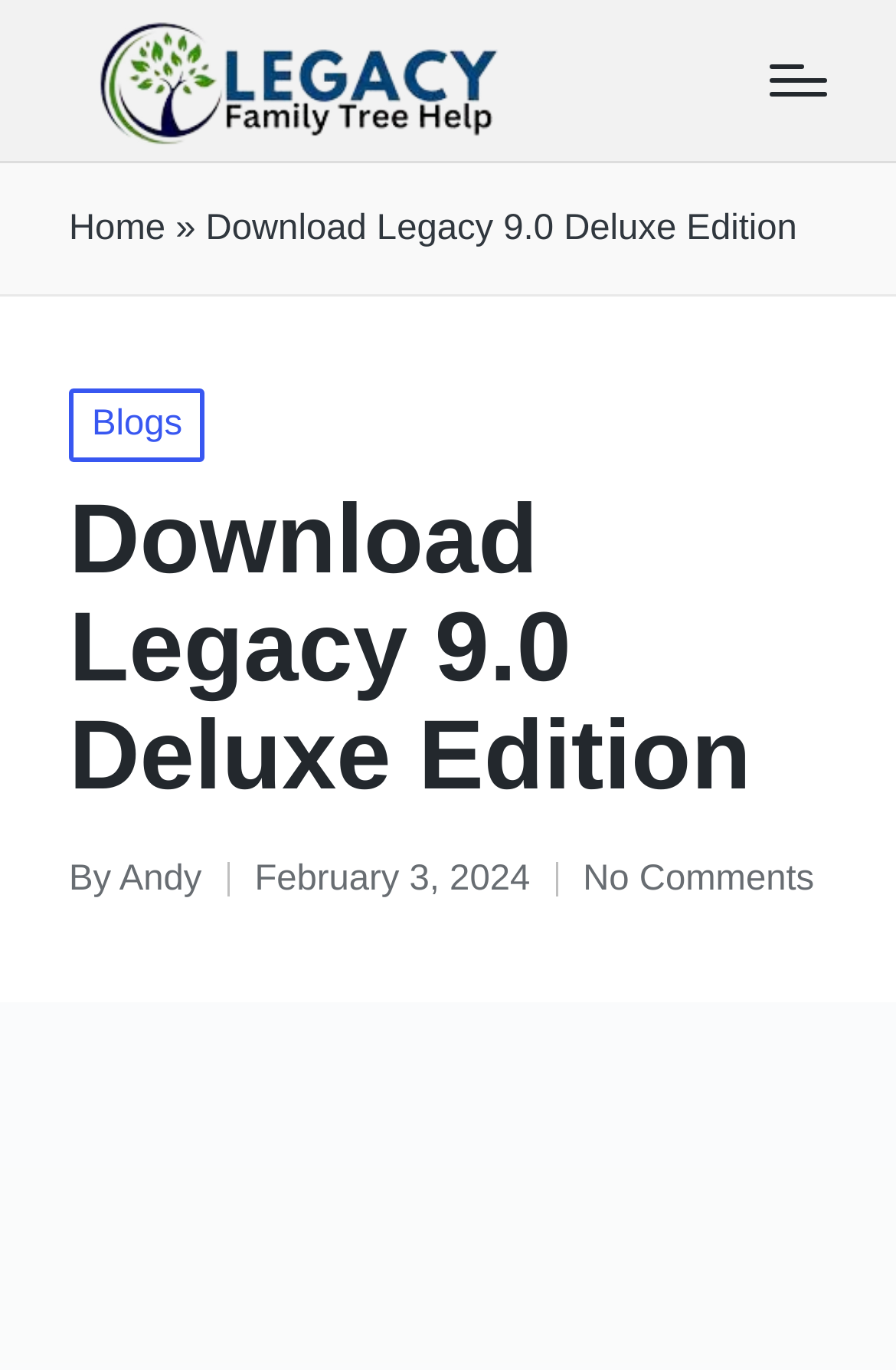Respond to the question below with a single word or phrase: What is the date of the blog post?

February 3, 2024